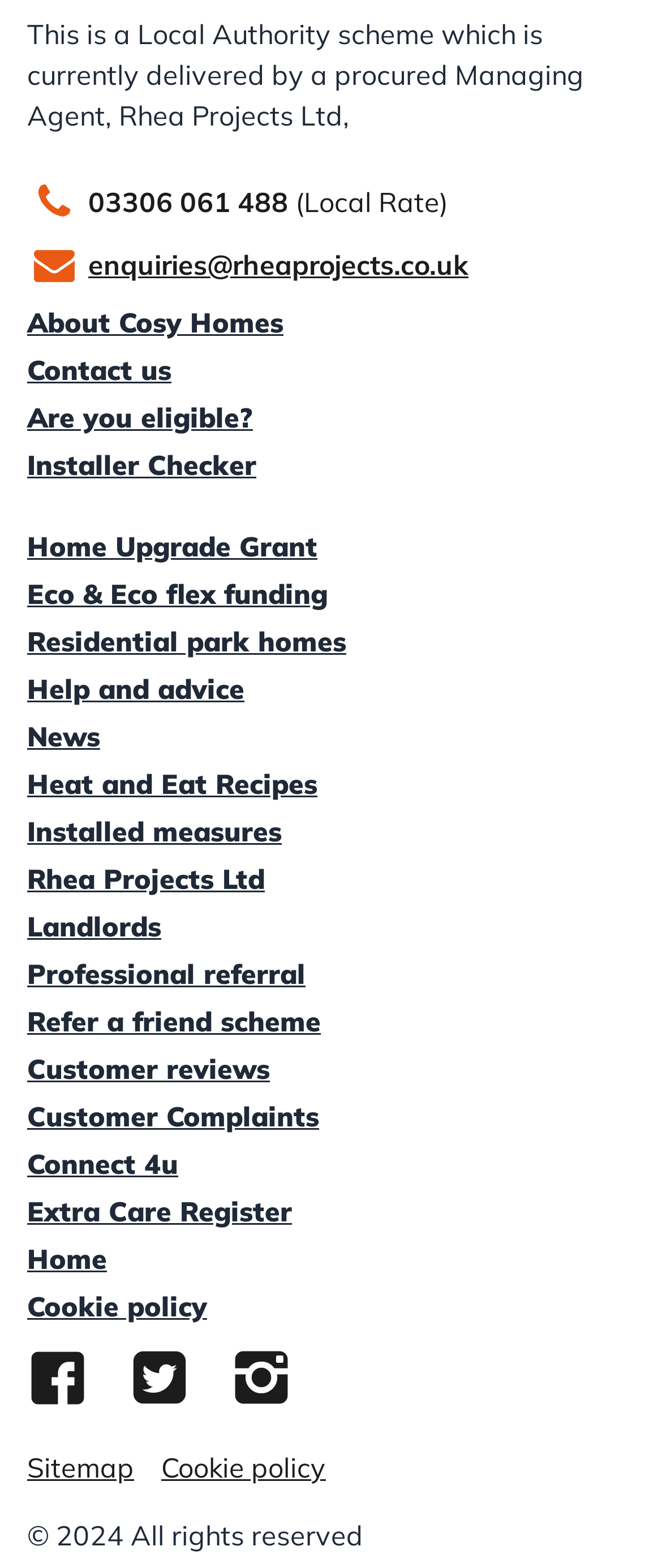Please identify the coordinates of the bounding box that should be clicked to fulfill this instruction: "Learn about Cosy Homes".

[0.041, 0.195, 0.428, 0.216]